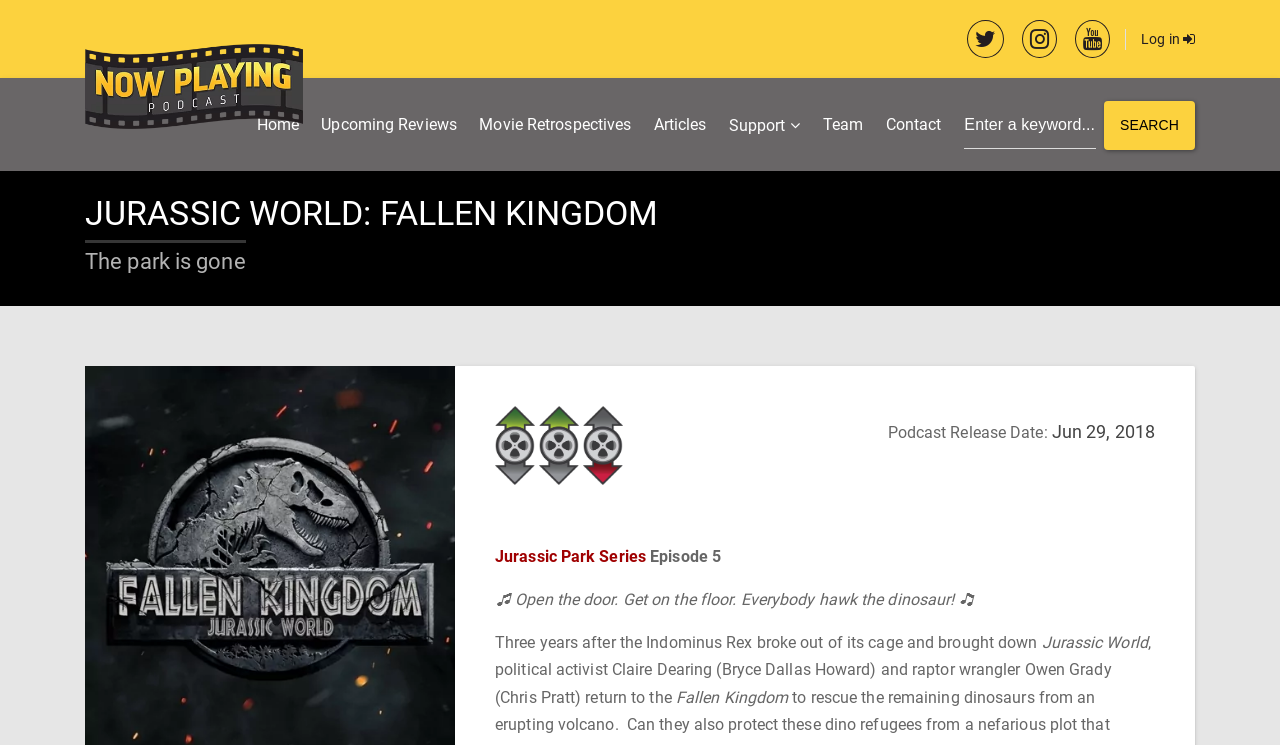Please specify the bounding box coordinates of the area that should be clicked to accomplish the following instruction: "Search for a keyword". The coordinates should consist of four float numbers between 0 and 1, i.e., [left, top, right, bottom].

[0.753, 0.135, 0.934, 0.201]